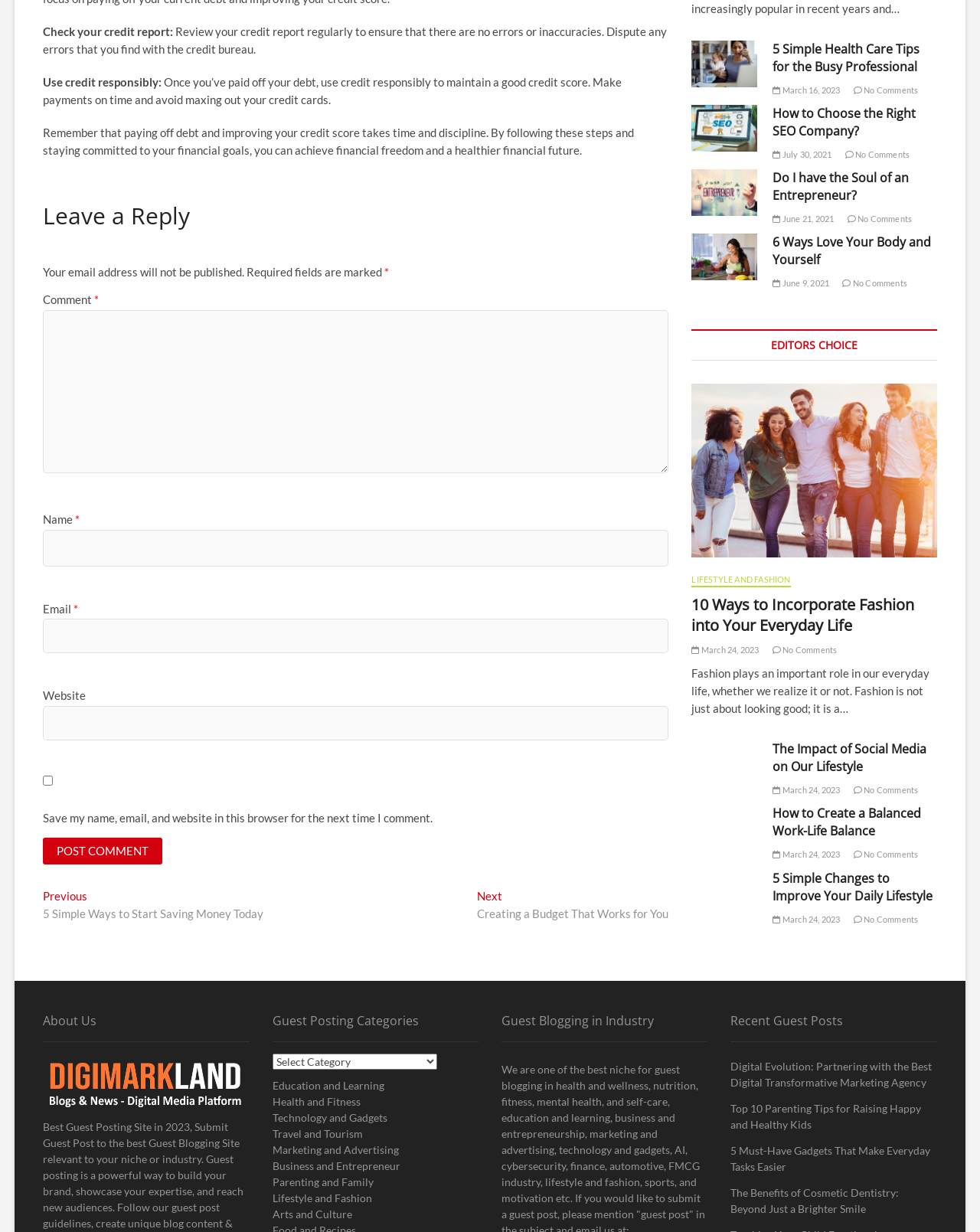Please specify the bounding box coordinates of the clickable region necessary for completing the following instruction: "Check the editor's choice". The coordinates must consist of four float numbers between 0 and 1, i.e., [left, top, right, bottom].

[0.706, 0.267, 0.956, 0.293]